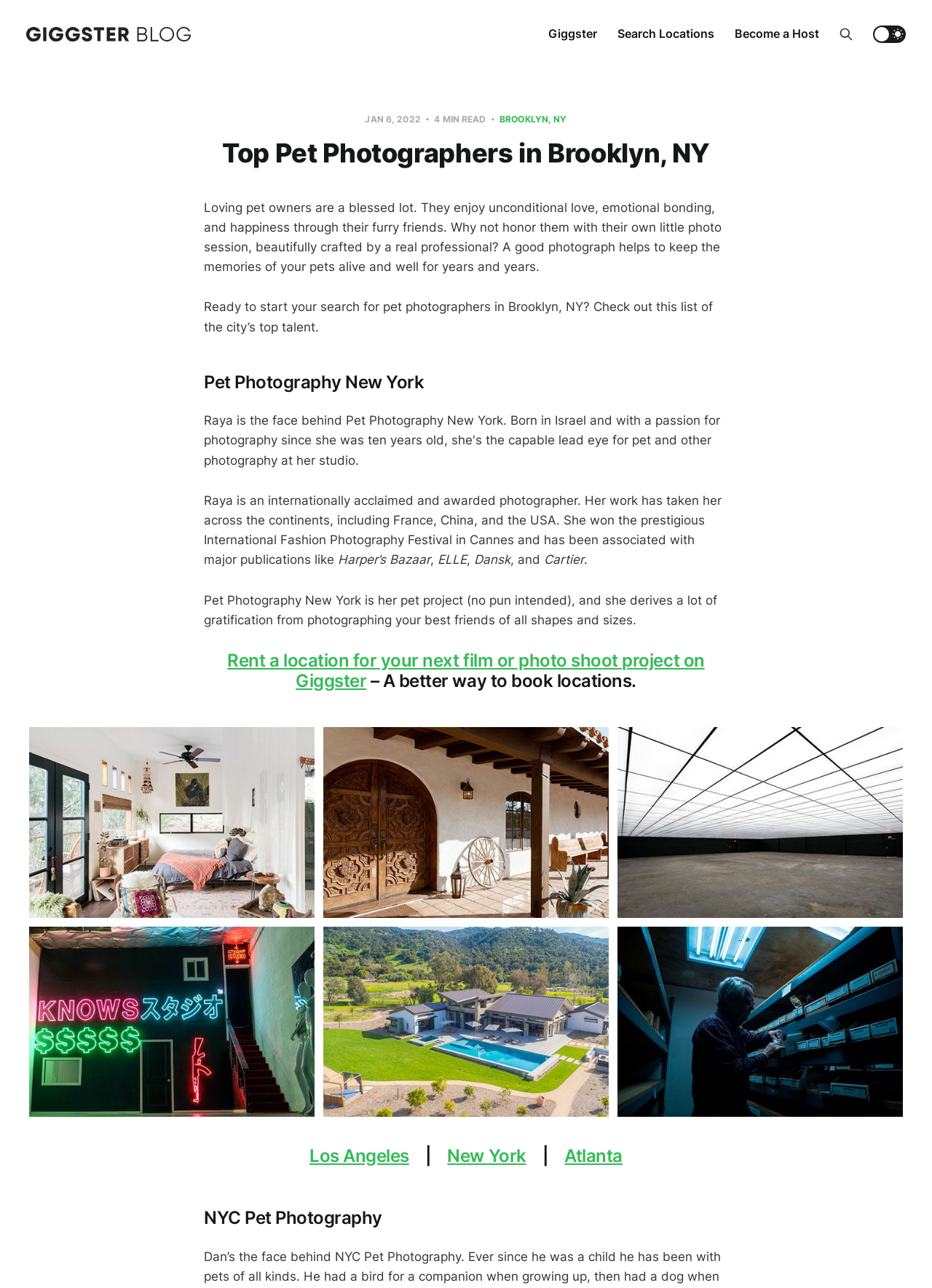Please locate the bounding box coordinates for the element that should be clicked to achieve the following instruction: "Become a host". Ensure the coordinates are given as four float numbers between 0 and 1, i.e., [left, top, right, bottom].

[0.788, 0.02, 0.879, 0.032]